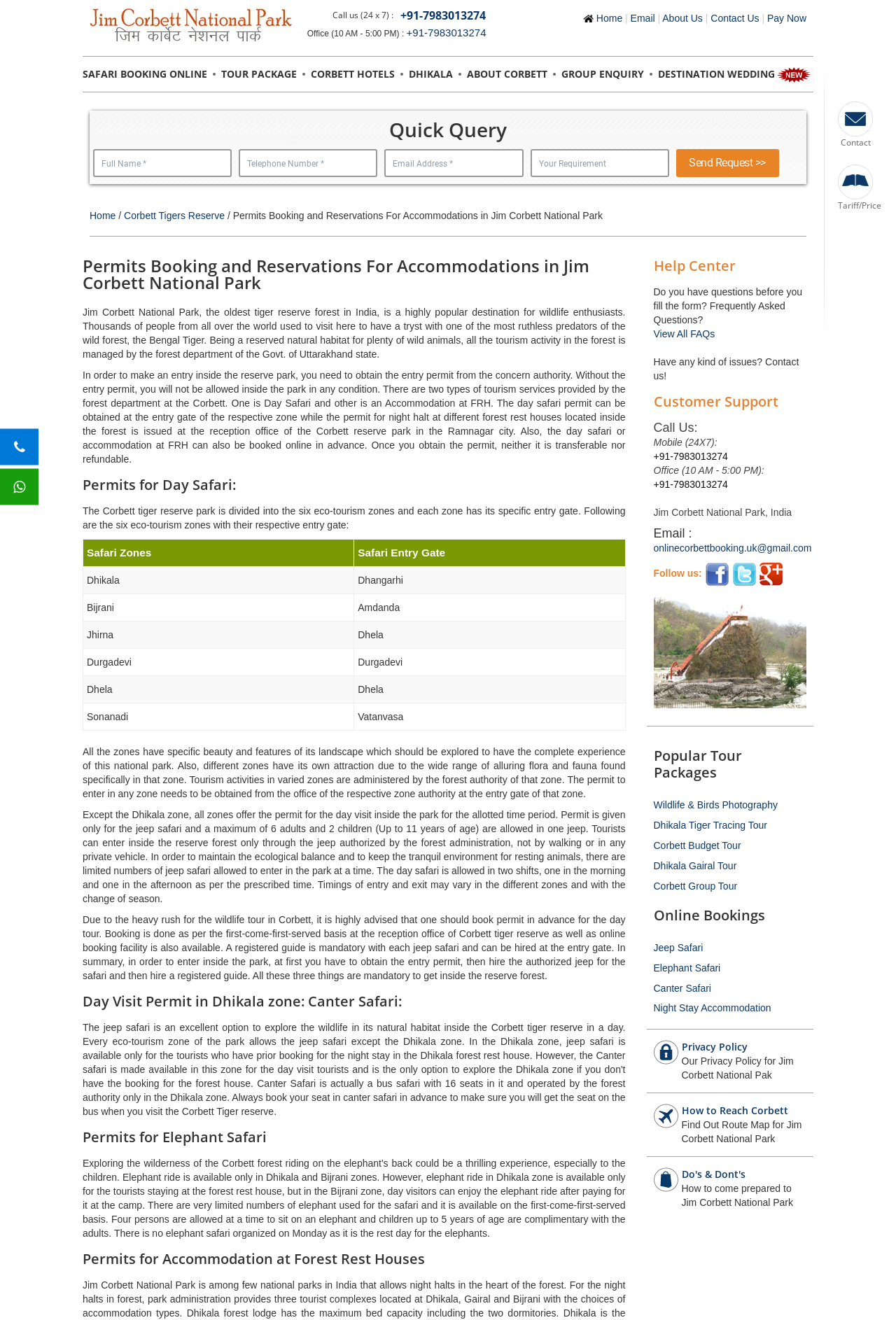Summarize the contents and layout of the webpage in detail.

This webpage is about booking online safari permits and reservations for accommodations in Jim Corbett National Park. At the top, there is a logo and a navigation menu with links to "Home", "Email", "About Us", "Contact Us", and "Pay Now". Below the navigation menu, there is a horizontal separator line.

The main content of the webpage is divided into two sections. The left section has a heading "Quick Query" and a form with four text boxes and a "Send Request" button. Below the form, there is a link to "Home" and a breadcrumb trail showing the current page's location in the website's hierarchy.

The right section has a heading "Permits Booking and Reservations For Accommodations in Jim Corbett National Park" and a brief introduction to Jim Corbett National Park. Below the introduction, there are three sections: "Permits for Day Safari", "Permits for Elephant Safari", and "Permits for Accommodation at Forest Rest Houses". Each section has a heading and a detailed description of the permit process.

The "Permits for Day Safari" section has a table listing the six eco-tourism zones in the park, along with their respective entry gates. There is also a detailed description of the day safari permit process, including the rules and regulations for entering the park.

At the bottom of the webpage, there is a "Help Center" section with links to frequently asked questions and a contact form. There is also a "Customer Support" section with contact information, including phone numbers and an address.

Throughout the webpage, there are several calls-to-action, such as "Book Now" and "Send Request", encouraging users to take action and book their safari permits and accommodations.